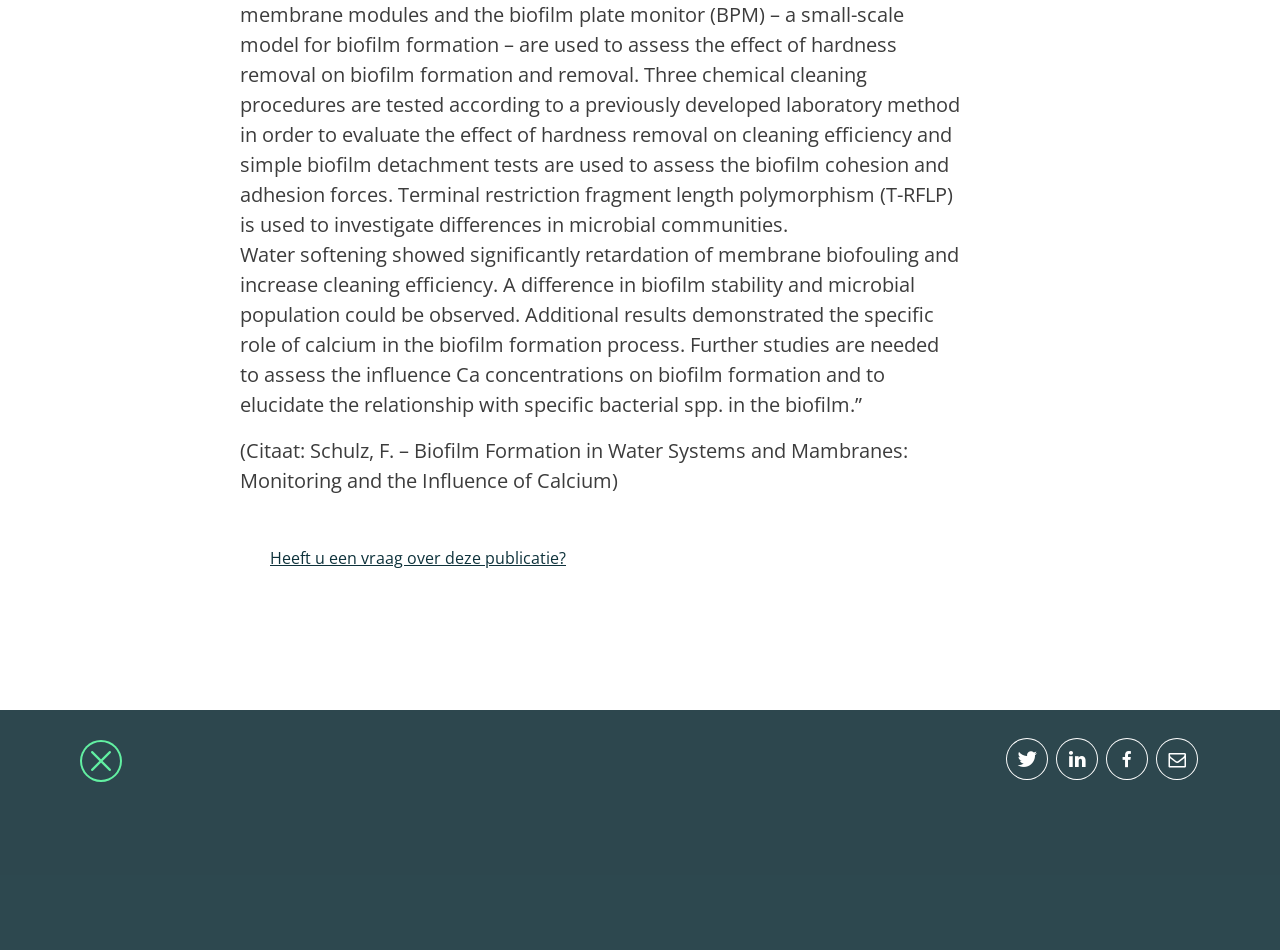What is the purpose of the text?
Kindly give a detailed and elaborate answer to the question.

The purpose of the text can be inferred from the content of the StaticText element with ID 219, which discusses the effects of water softening on biofilm formation and the role of calcium in the process.